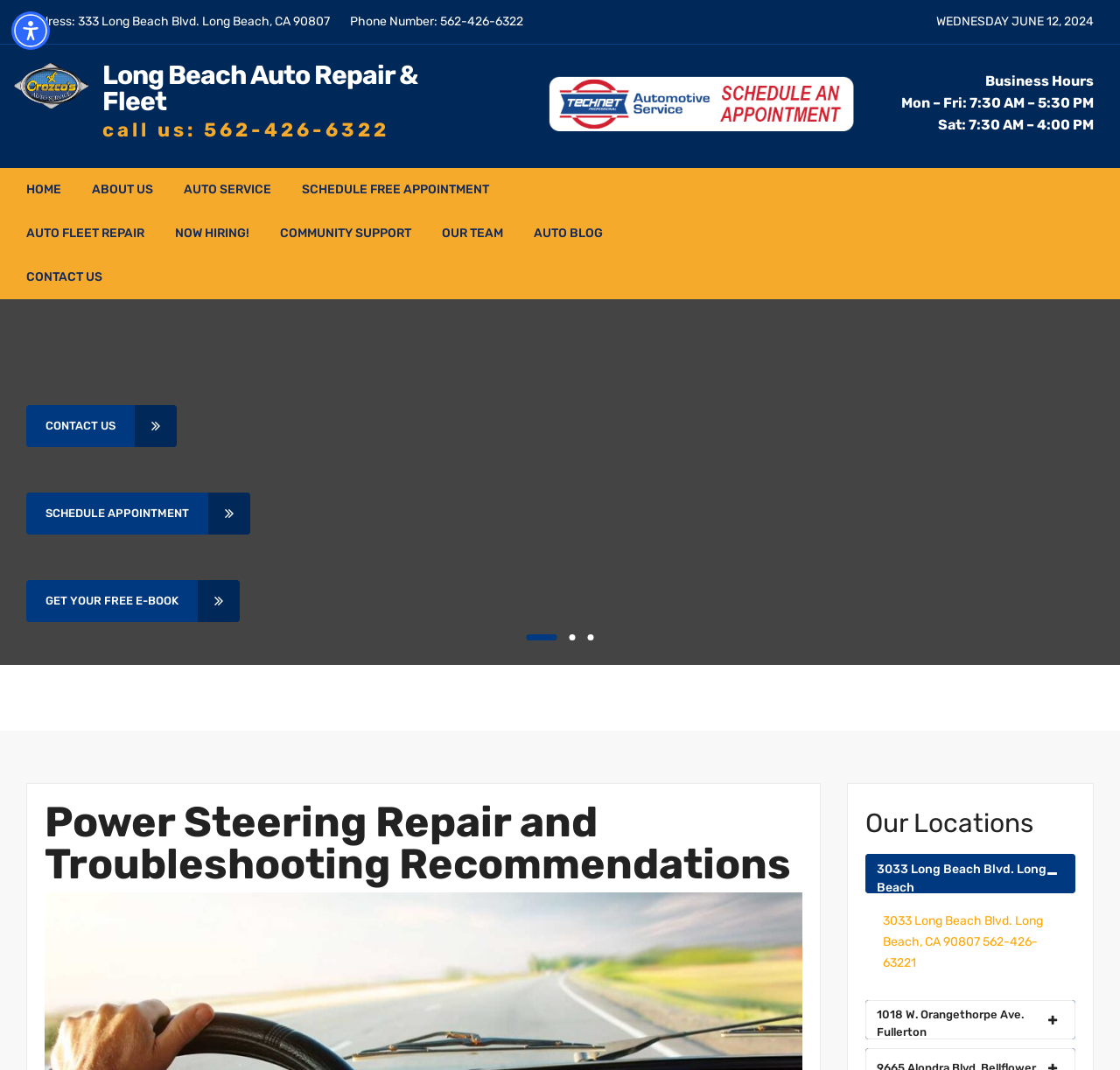Determine the bounding box coordinates of the area to click in order to meet this instruction: "Get directions to 3033 Long Beach Blvd".

[0.788, 0.854, 0.931, 0.907]